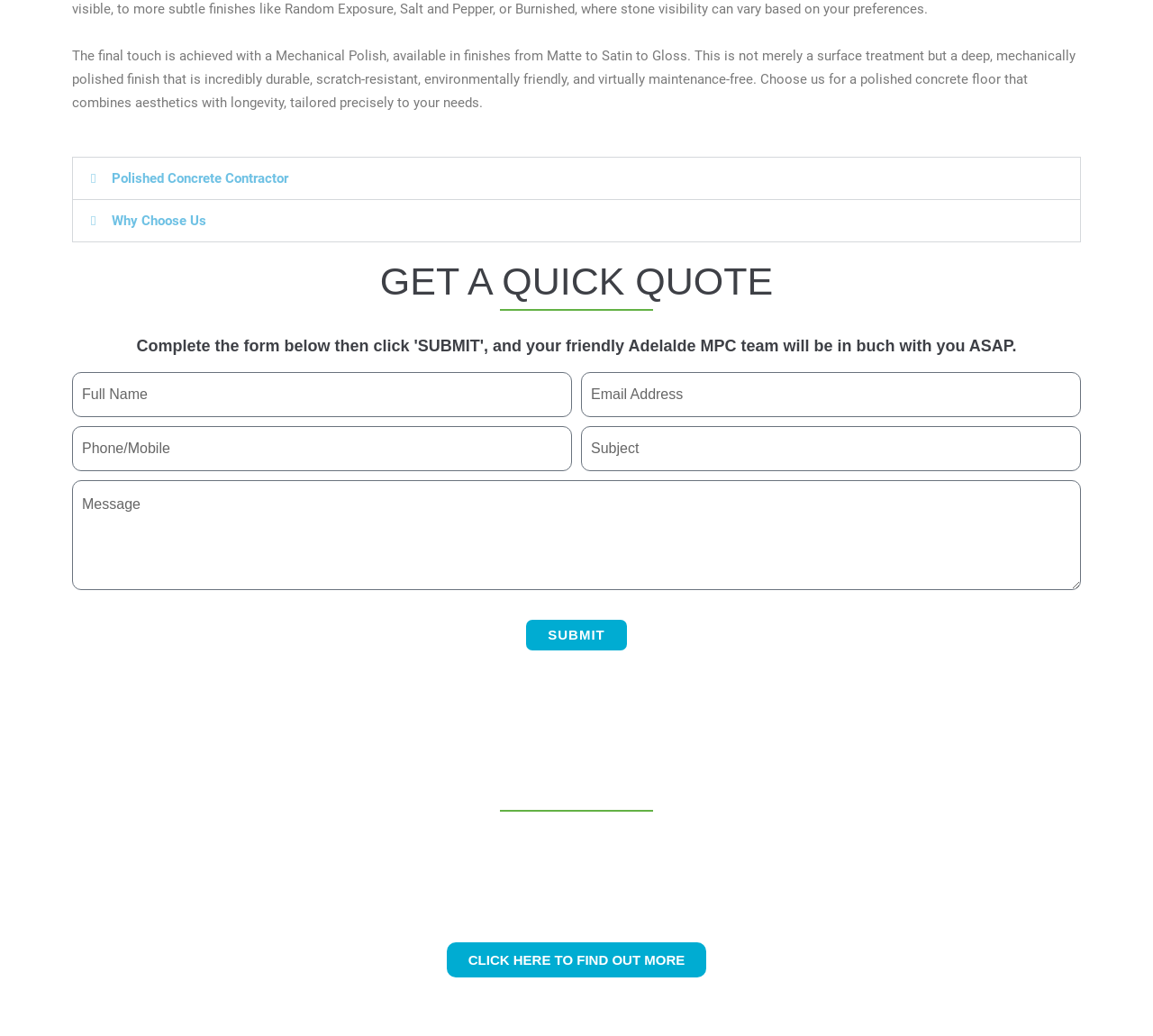What is the call-to-action for the quote form?
Refer to the screenshot and deliver a thorough answer to the question presented.

The button element with the label 'SUBMIT' is the call-to-action for the quote form, which suggests that users should click this button to submit their quote request.